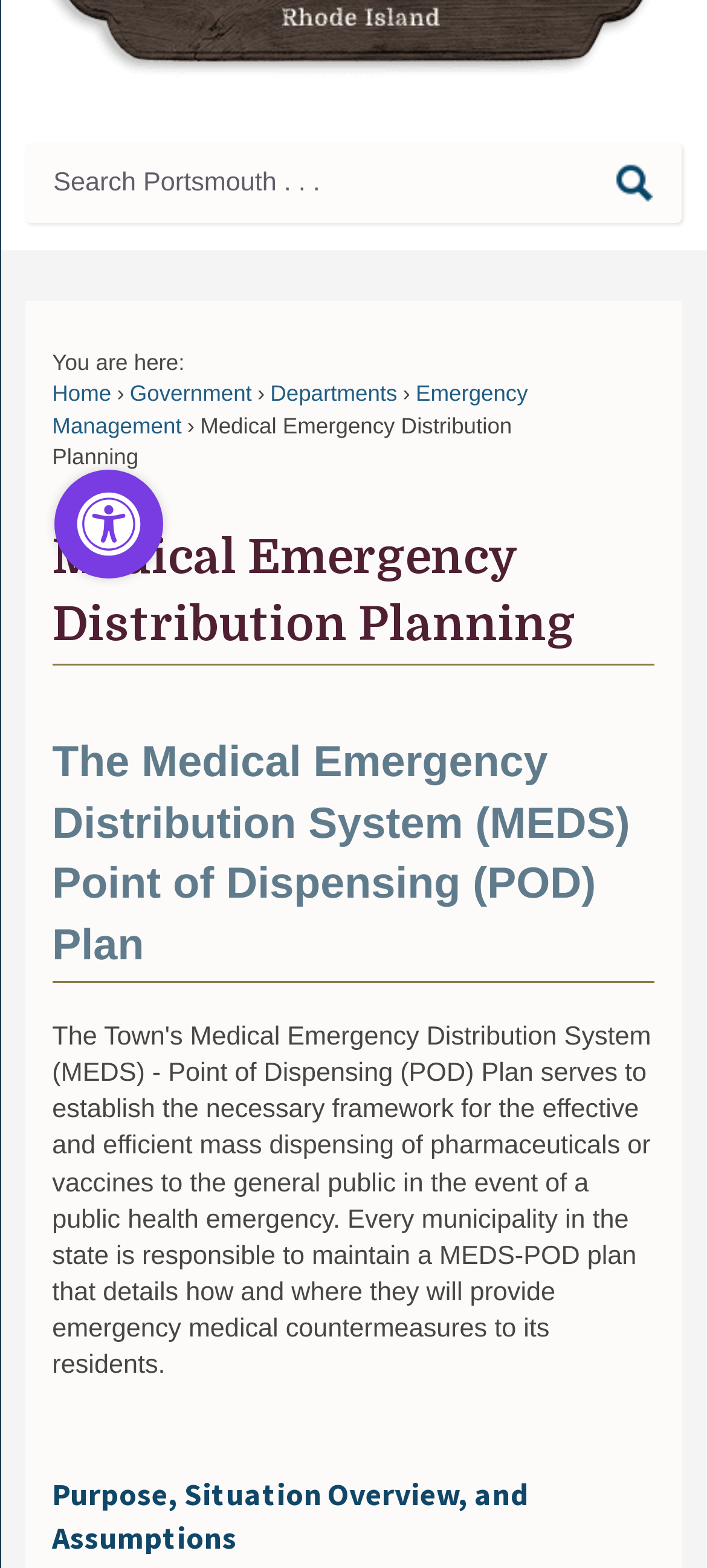Please find the bounding box for the UI element described by: "Home".

[0.074, 0.243, 0.157, 0.26]